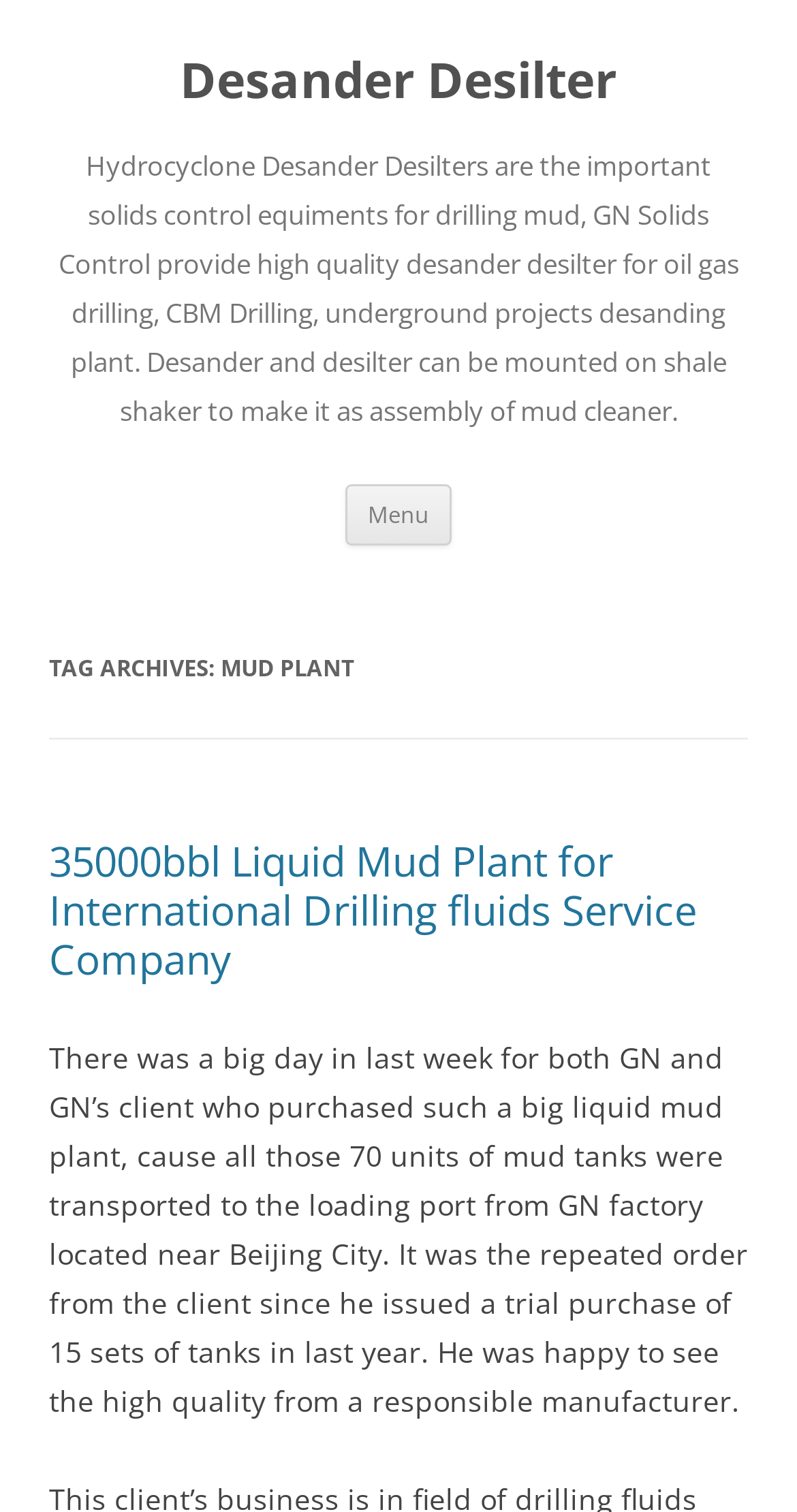What is the context of the 70 units of mud tanks?
Please craft a detailed and exhaustive response to the question.

According to the text, the 70 units of mud tanks were transported to the loading port from GN factory, indicating that they were being shipped out to a client.